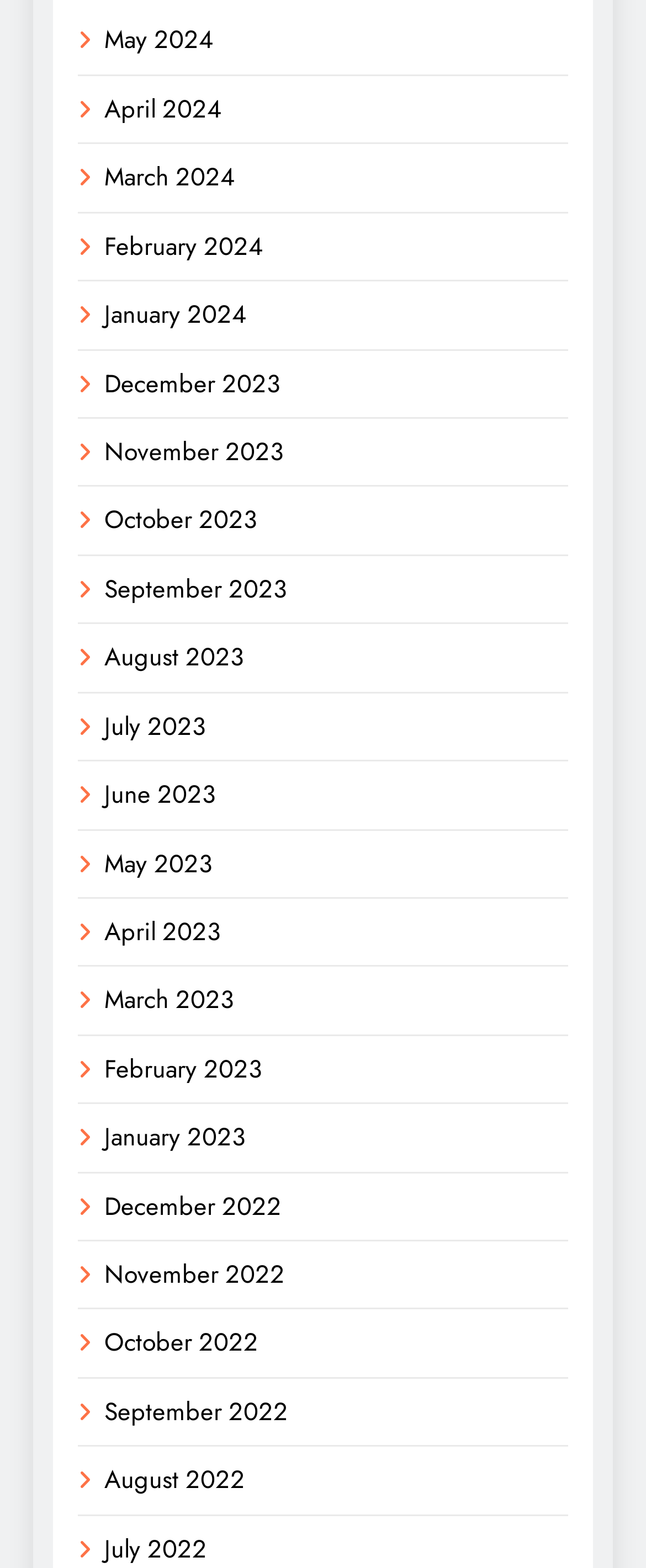Determine the bounding box coordinates of the region that needs to be clicked to achieve the task: "access November 2023".

[0.162, 0.277, 0.438, 0.3]